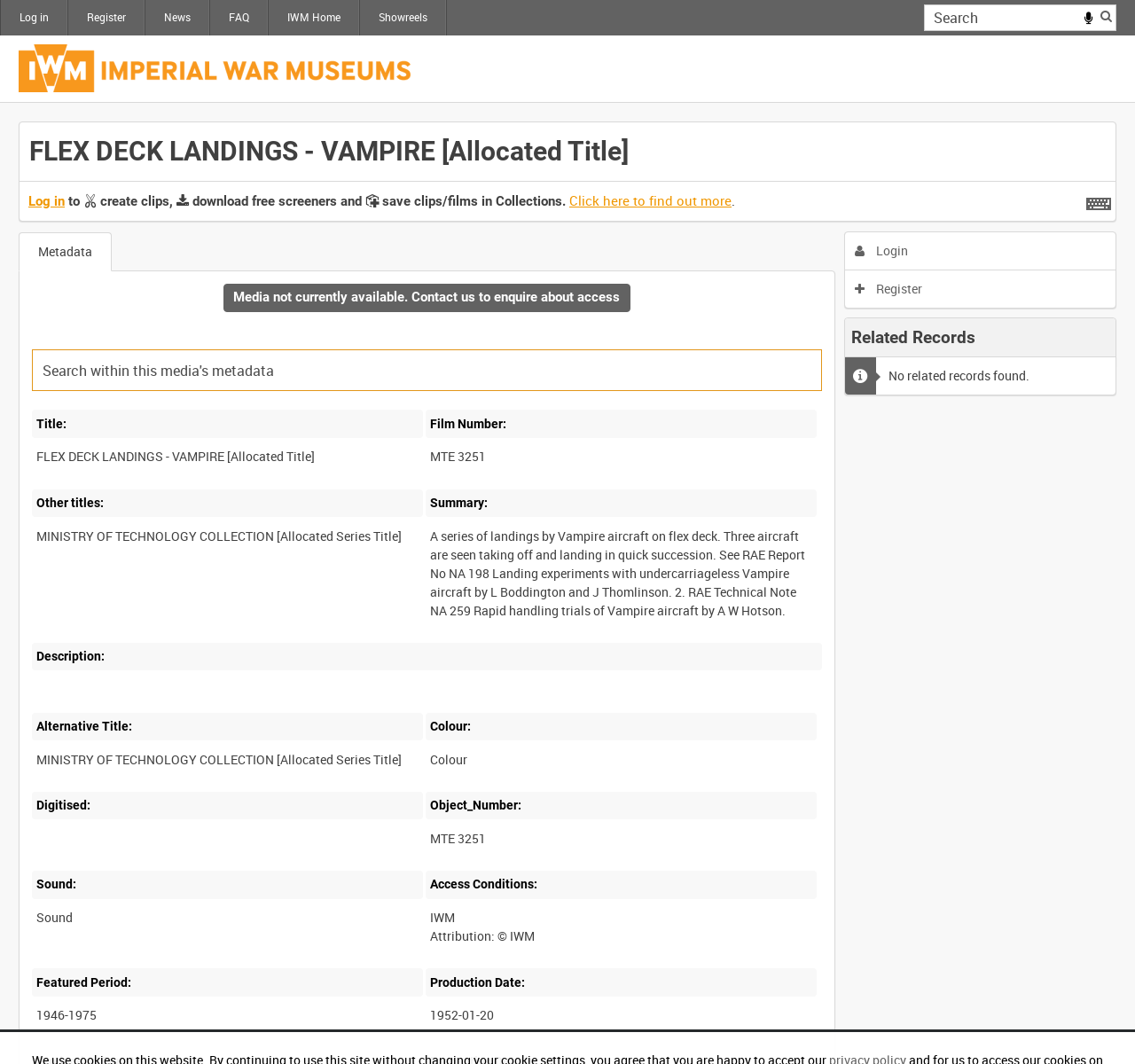What is the title of the film?
Based on the image content, provide your answer in one word or a short phrase.

FLEX DECK LANDINGS - VAMPIRE